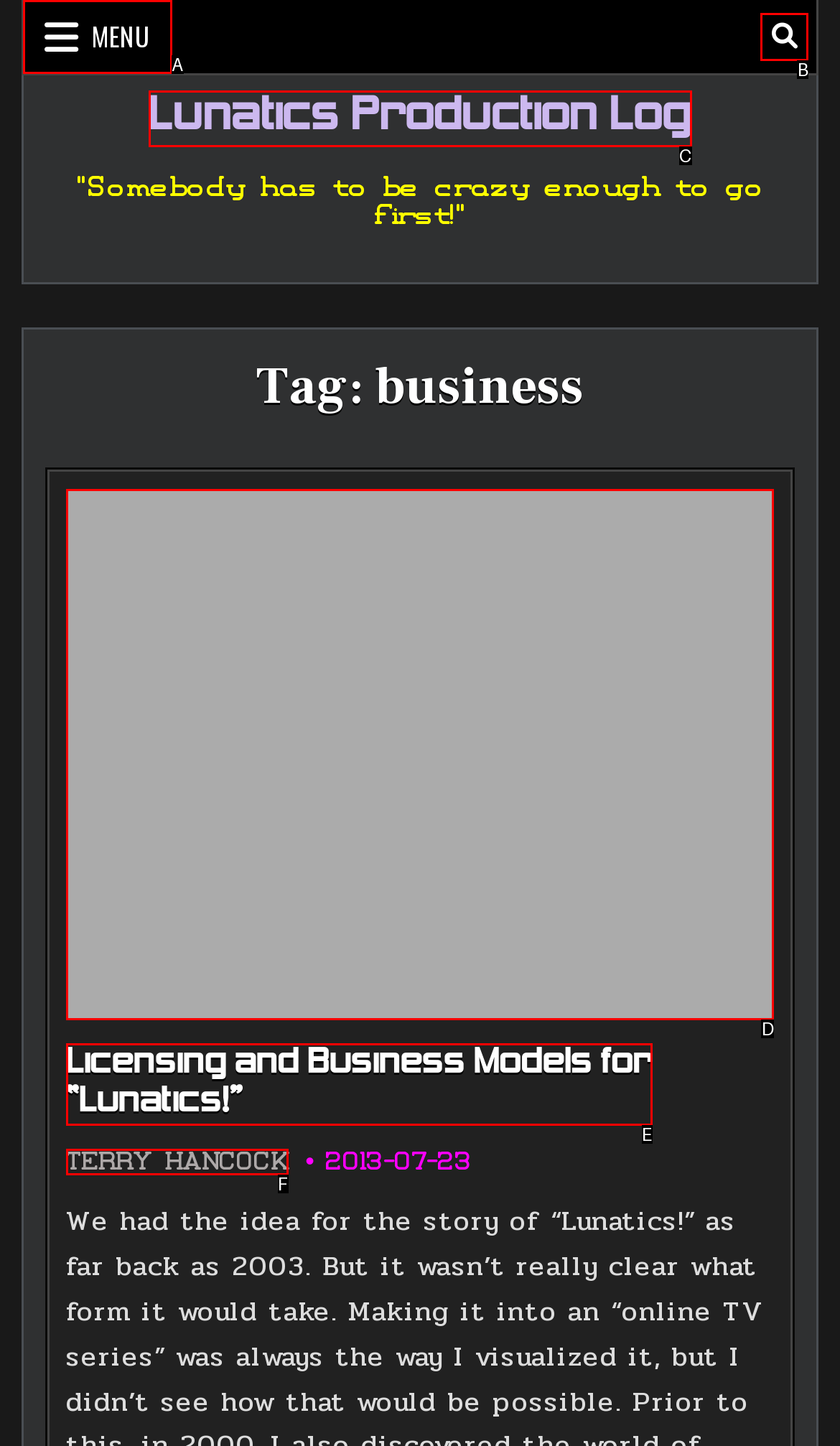Select the appropriate option that fits: aria-label="Search Button"
Reply with the letter of the correct choice.

B